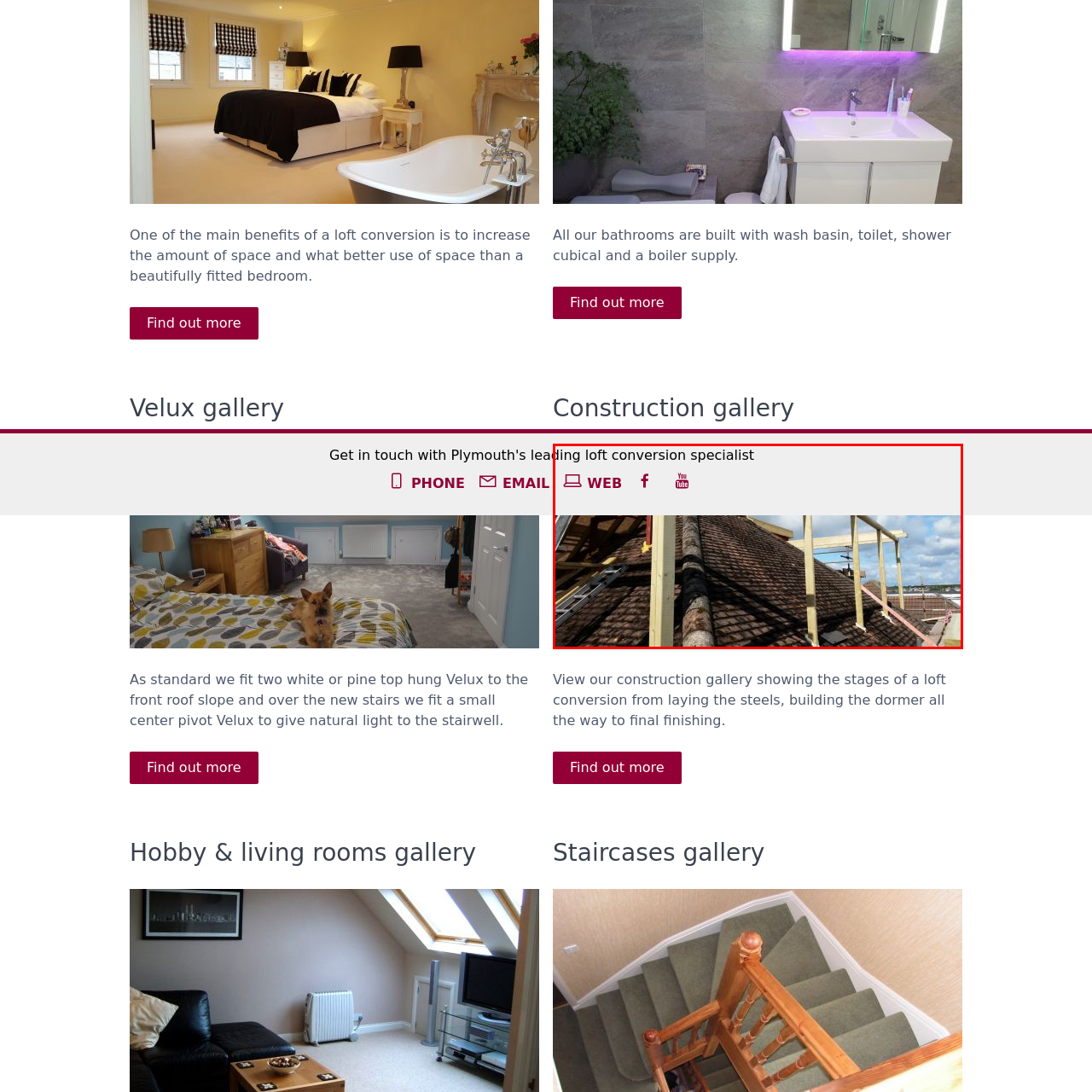Describe fully the image that is contained within the red bounding box.

The image showcases a construction scene related to a loft conversion project. In the foreground, you can see the roof structure with a textured surface and sloping design, indicative of traditional architecture. Wooden beams and supports are visible, suggesting ongoing renovations to create additional living space. A ladder leans against the roof, hinting at the active work being done. The background reveals a clear blue sky, enhancing the sense of progress and openness in this transformation process. This image is likely part of a construction gallery that illustrates the various stages of loft conversions, emphasizing the intricate work involved in enhancing residential spaces.